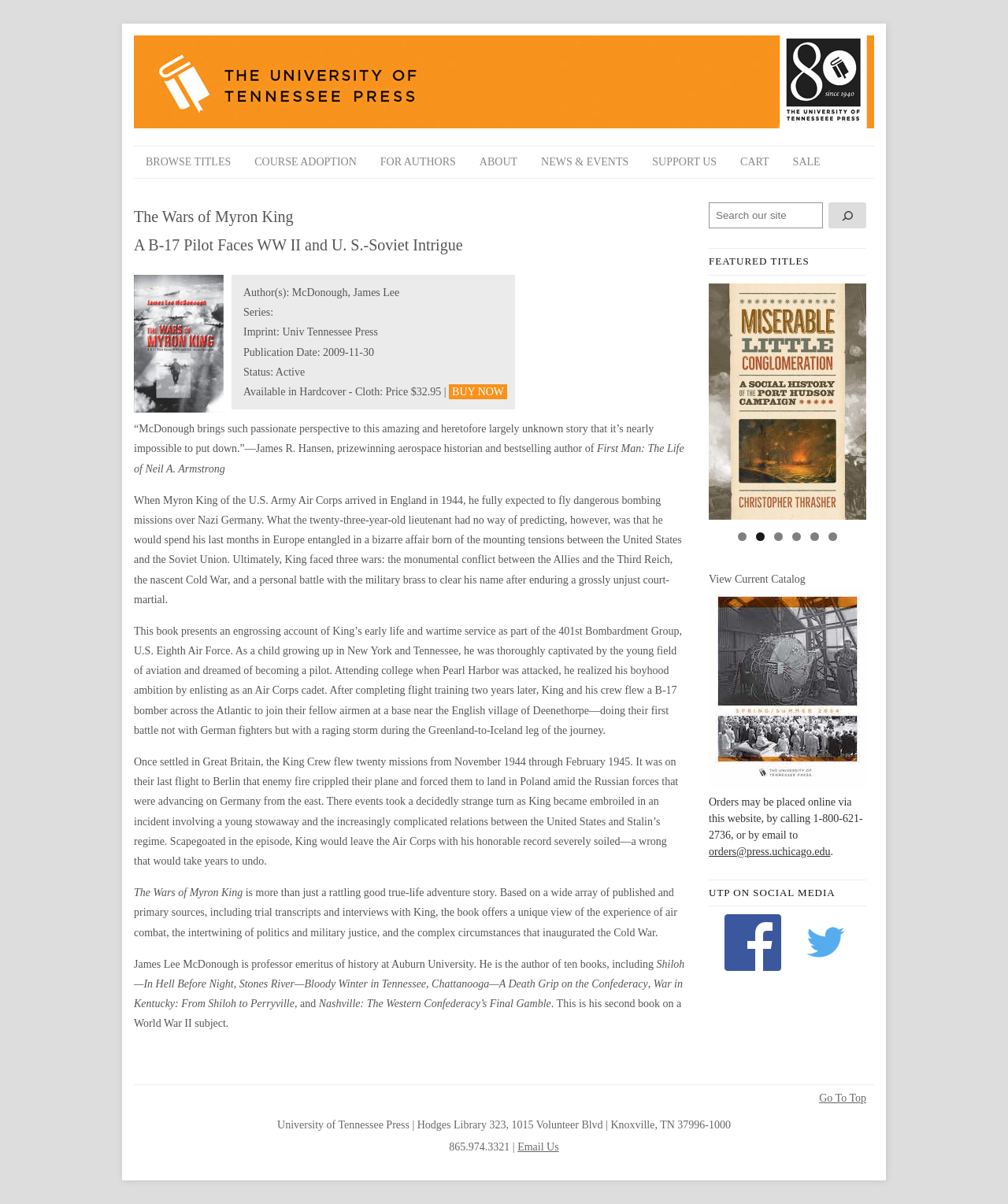Identify the main heading from the webpage and provide its text content.

The Wars of Myron King